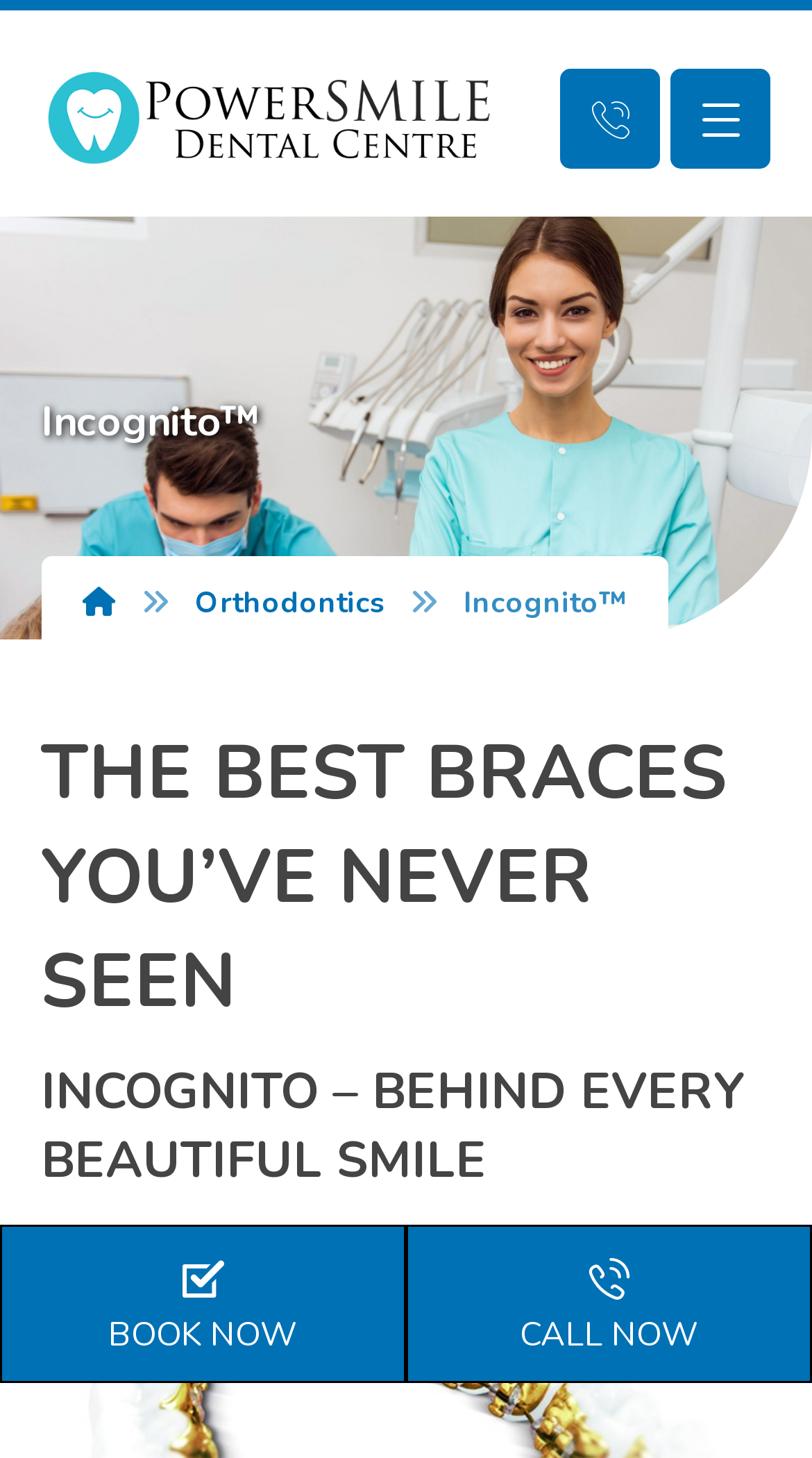How many ways can you contact the dental centre?
Answer the question in a detailed and comprehensive manner.

I found the answer by looking at the links at the bottom of the page, which are ' BOOK NOW' and ' CALL NOW', indicating that there are two ways to contact the dental centre, either by booking online or by calling.